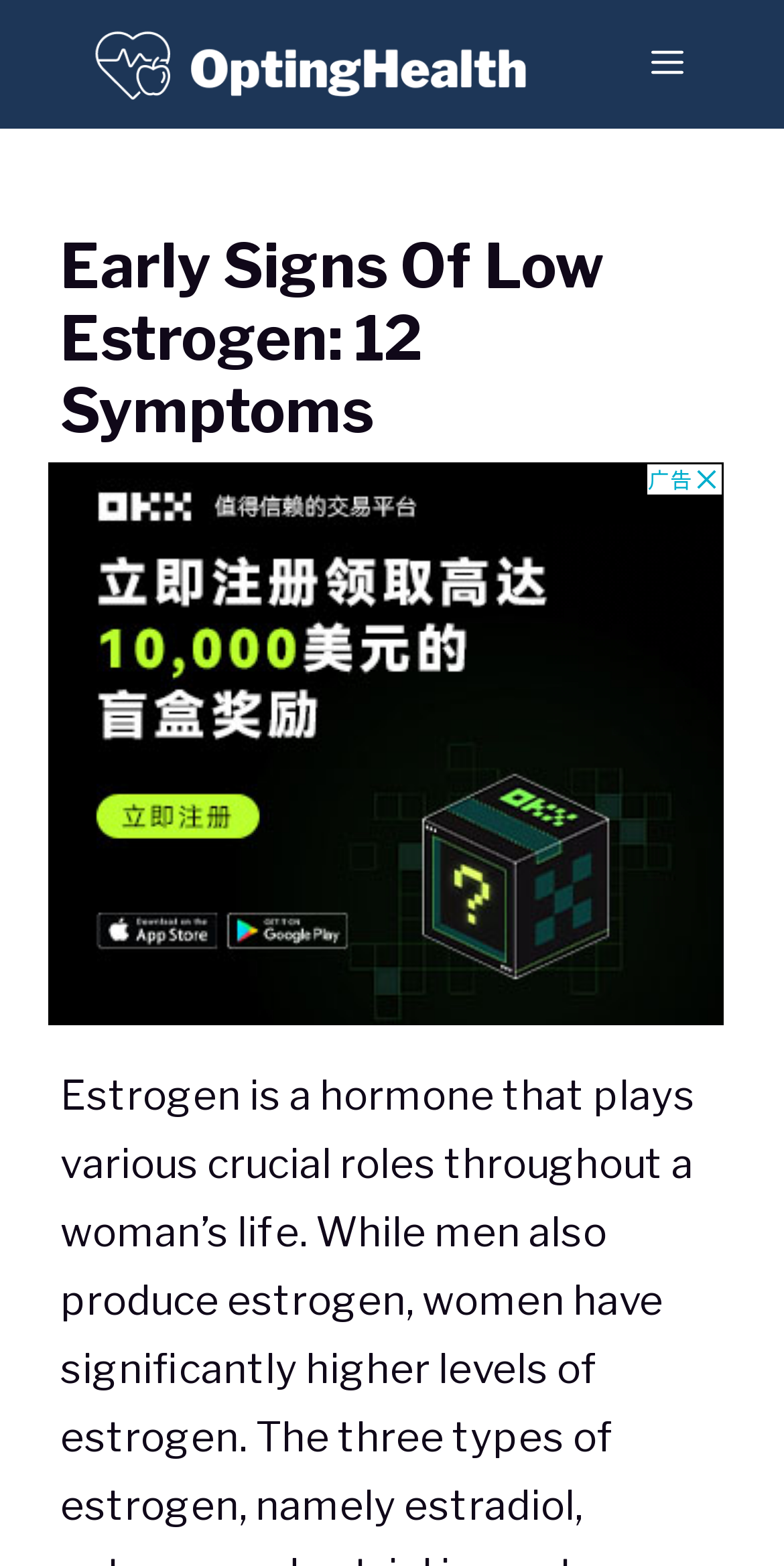What is the main topic of the webpage?
Please give a detailed answer to the question using the information shown in the image.

I inferred the main topic of the webpage by analyzing the heading element 'Early Signs Of Low Estrogen: 12 Symptoms' which is a prominent element on the webpage.